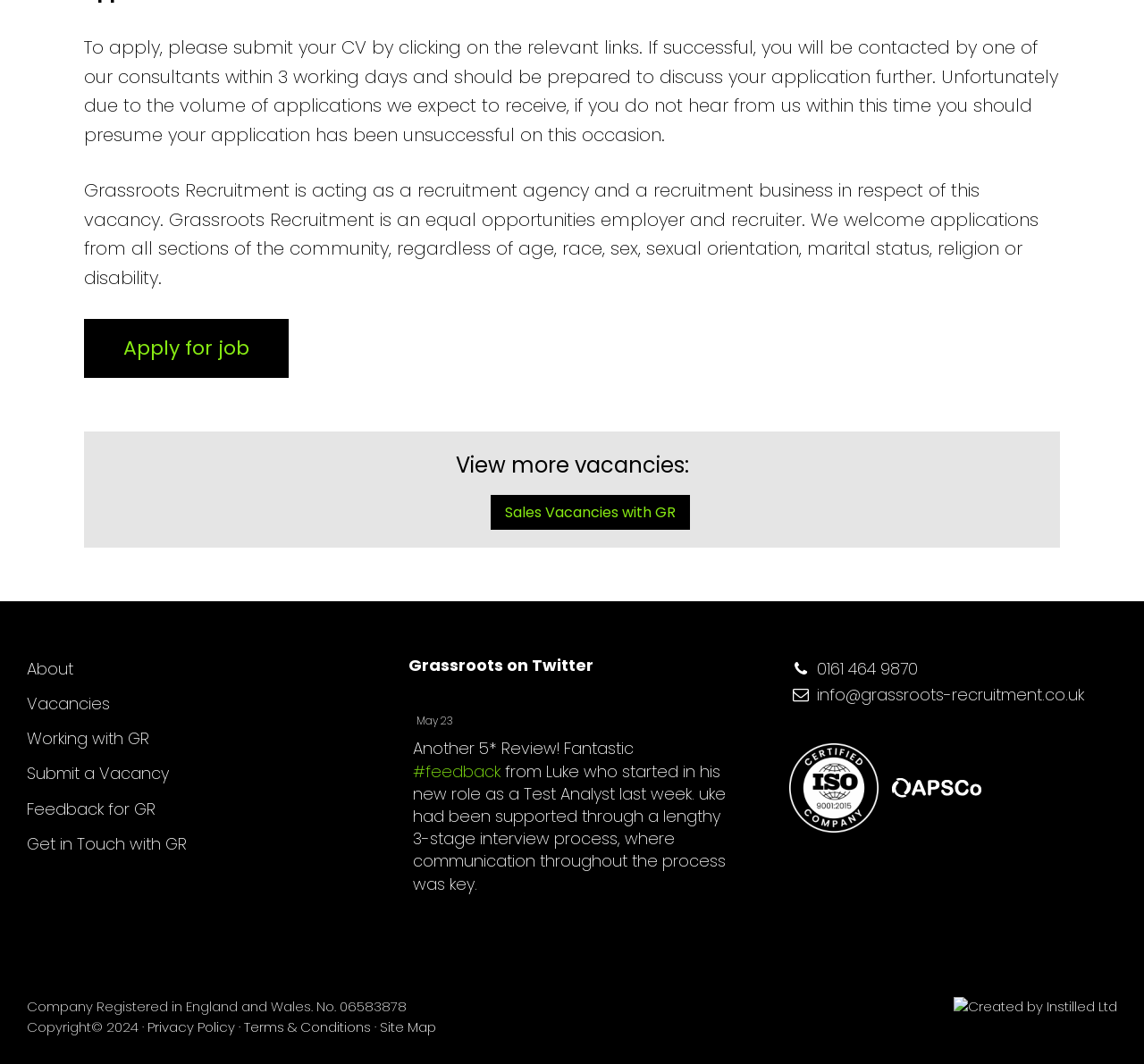Please answer the following query using a single word or phrase: 
What is the phone number of Grassroots Recruitment?

0161 464 9870